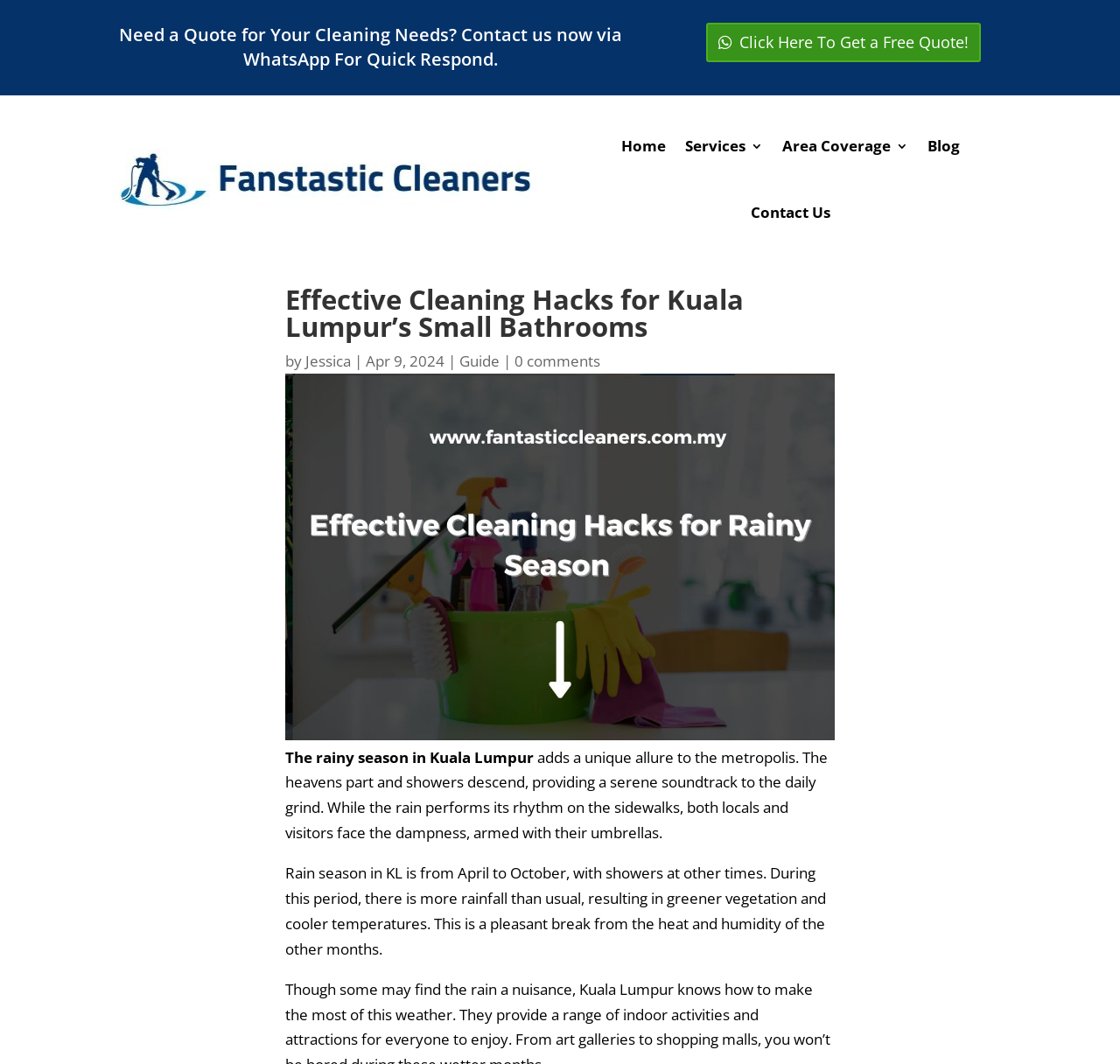Describe the webpage meticulously, covering all significant aspects.

The webpage is about effective cleaning hacks for small bathrooms in Kuala Lumpur, with a focus on the rainy season. At the top, there is a logo of Fantastic Cleaners, accompanied by a call-to-action to contact them for a quote via WhatsApp. Below this, there is a navigation menu with links to the home page, services, area coverage, blog, and contact us.

The main content of the page is an article titled "Effective Cleaning Hacks for Kuala Lumpur's Small Bathrooms", written by Jessica and published on April 9, 2024. The article is accompanied by an image related to cleaning hacks for the rainy season. The text begins by describing the rainy season in Kuala Lumpur, highlighting its unique allure and the challenges it poses to locals and visitors. It then provides information about the rainy season in KL, including the months it occurs and its effects on the environment.

Throughout the article, there are links to related content, such as a guide and a comments section. The overall layout is organized, with clear headings and concise text, making it easy to read and navigate.